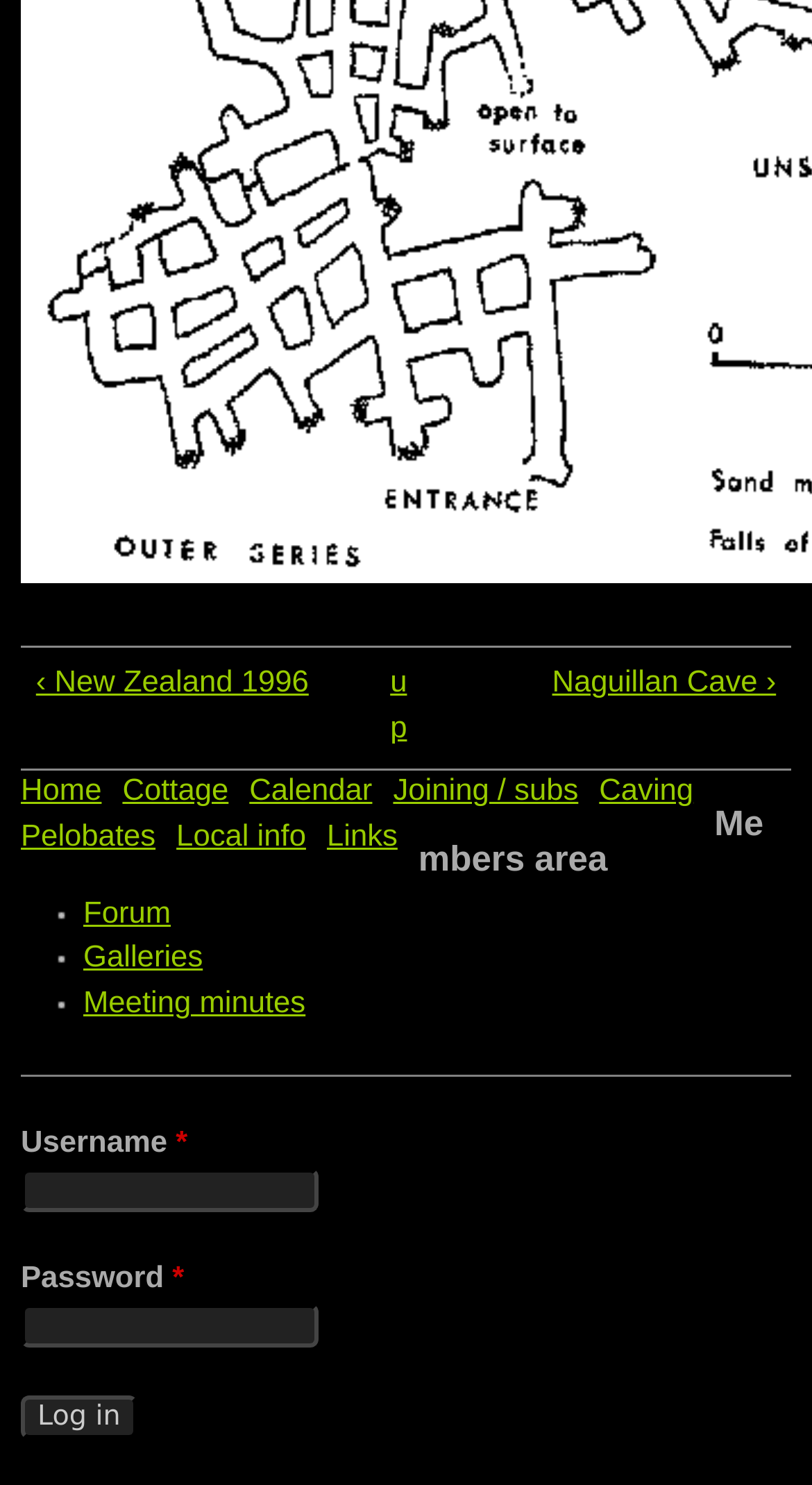Please identify the bounding box coordinates of the clickable region that I should interact with to perform the following instruction: "log in". The coordinates should be expressed as four float numbers between 0 and 1, i.e., [left, top, right, bottom].

[0.026, 0.939, 0.169, 0.969]